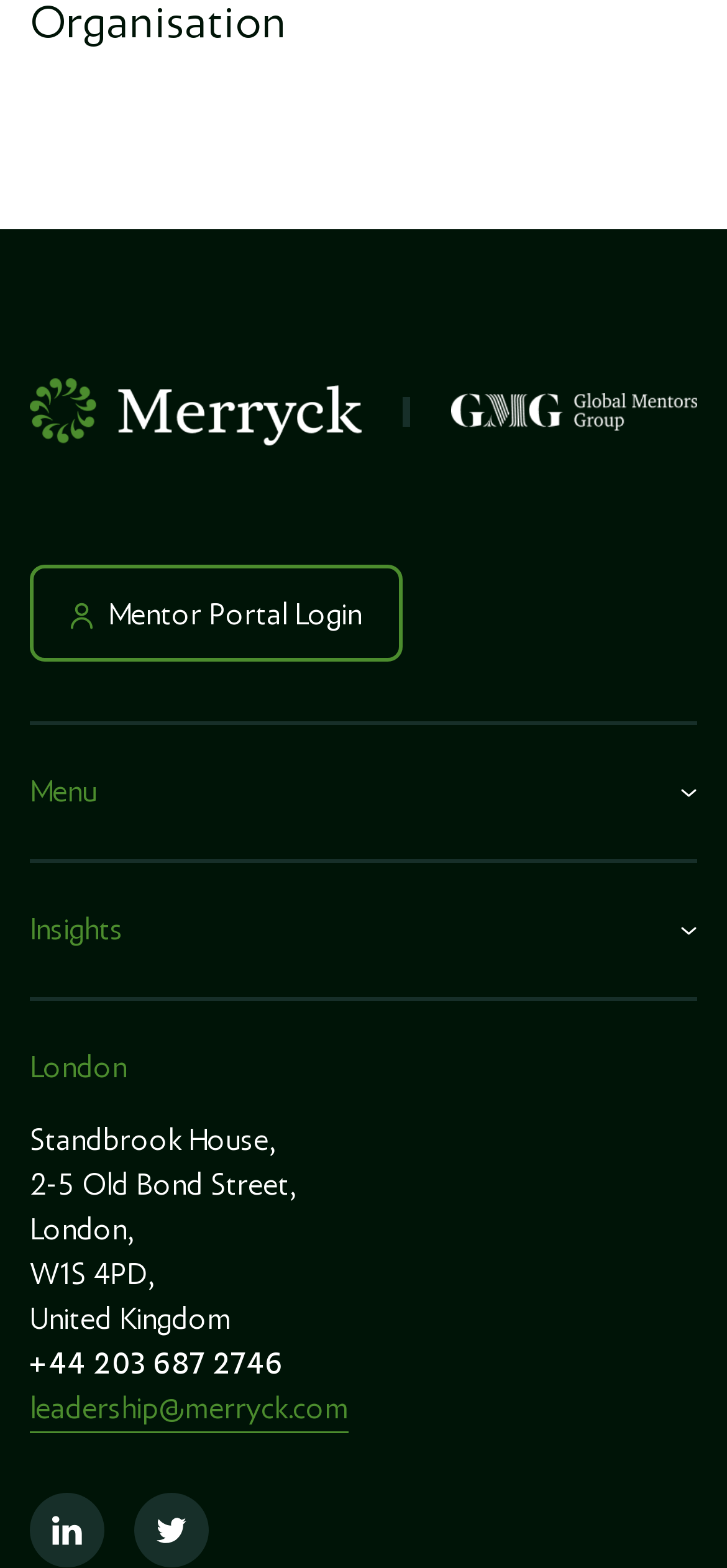Pinpoint the bounding box coordinates of the clickable element to carry out the following instruction: "Email to leadership@merryck.com."

[0.041, 0.885, 0.479, 0.914]